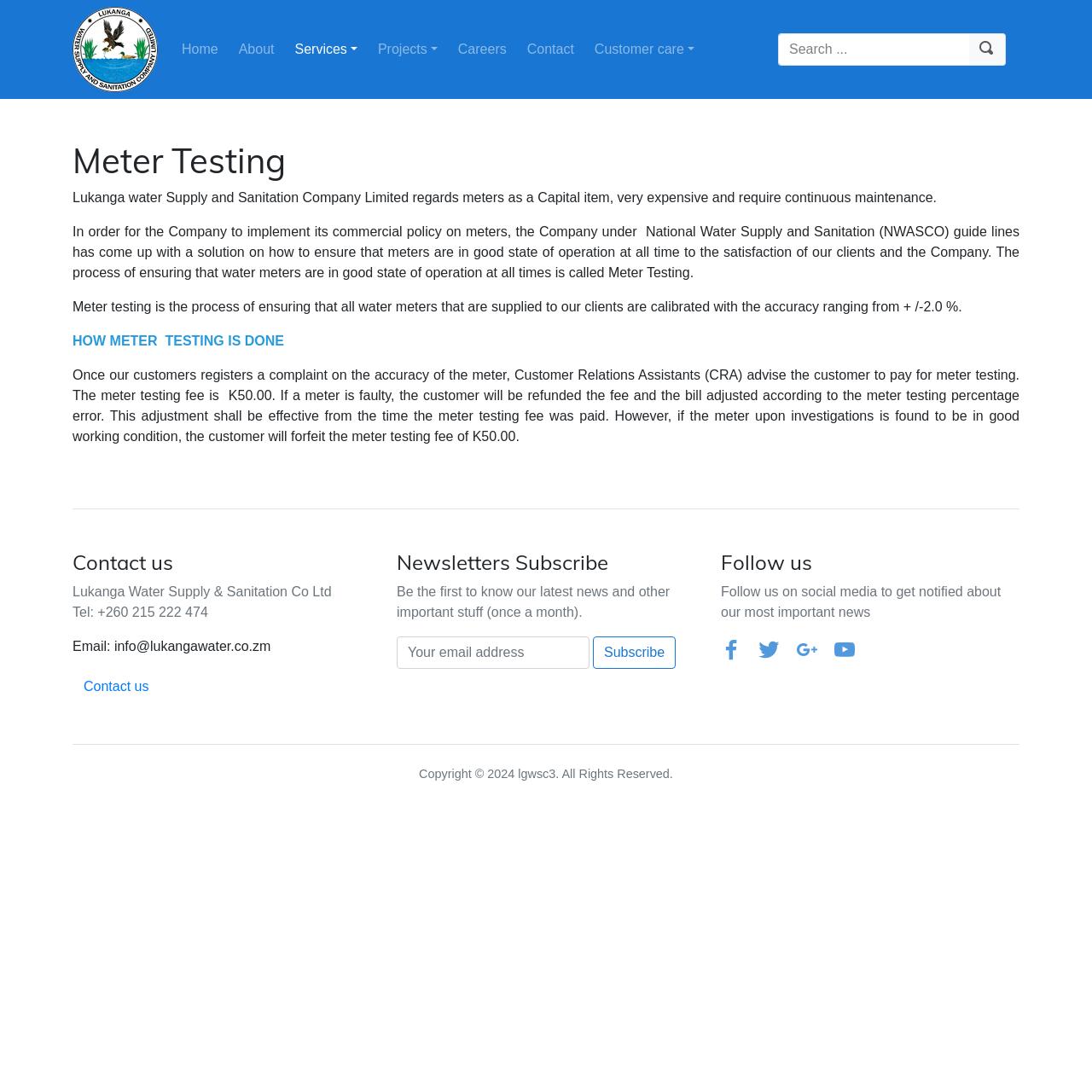Using the information in the image, give a detailed answer to the following question: What is the company's name?

The company's name is mentioned in the contact information section of the webpage, which also provides the company's telephone number and email address.